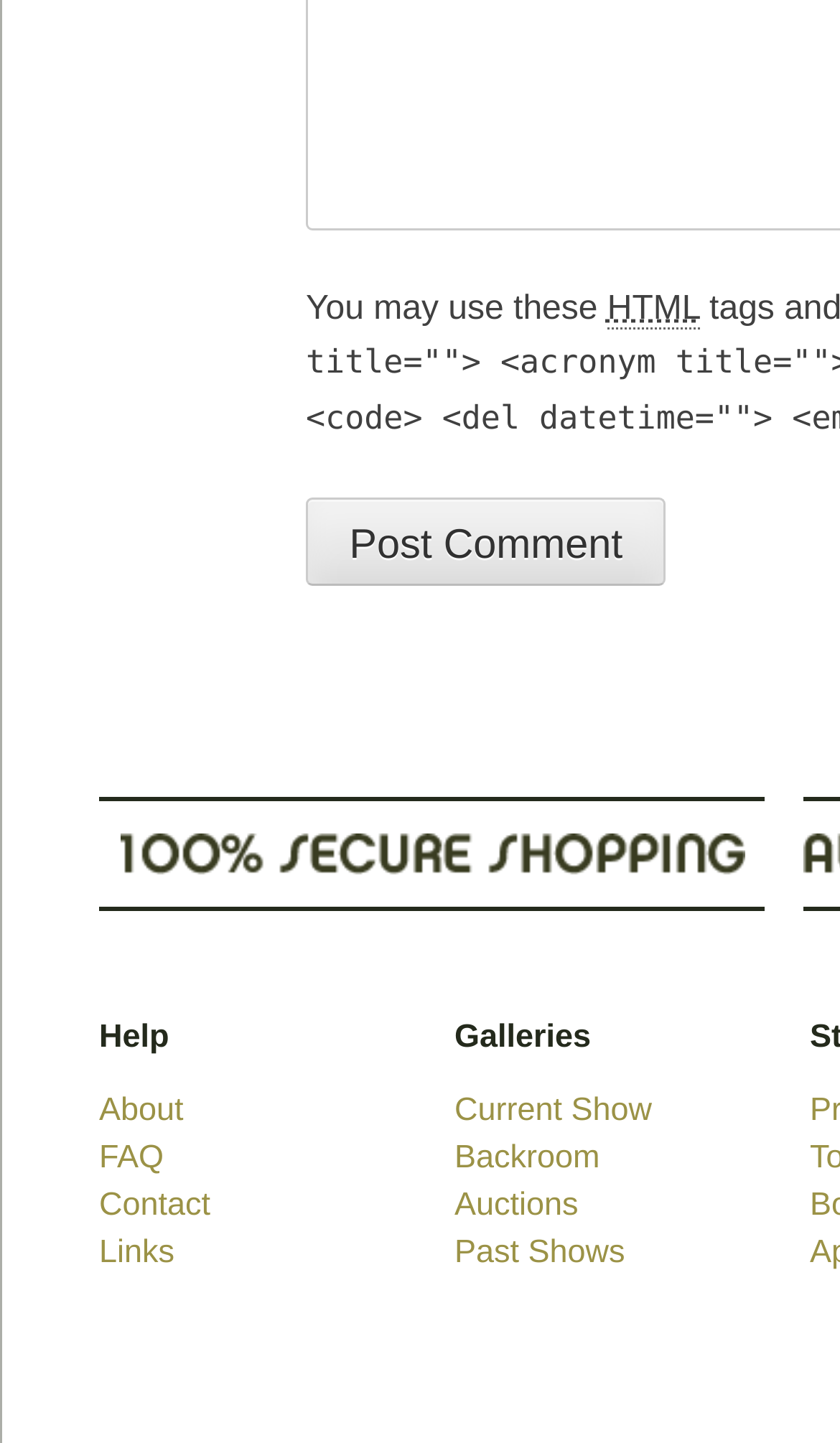Determine the bounding box for the HTML element described here: "name="submit" value="Post Comment"". The coordinates should be given as [left, top, right, bottom] with each number being a float between 0 and 1.

[0.364, 0.345, 0.793, 0.406]